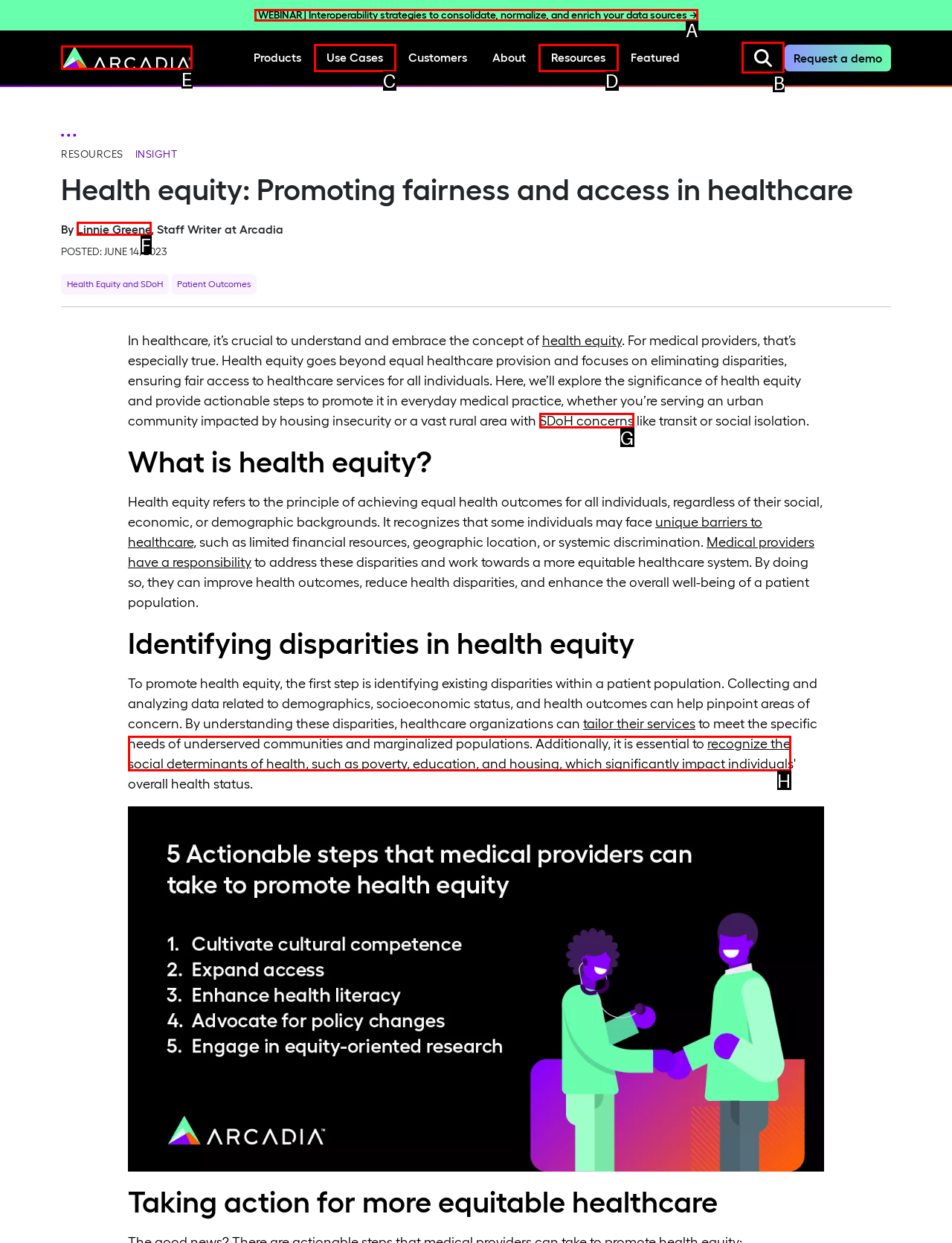Tell me which element should be clicked to achieve the following objective: Open the search
Reply with the letter of the correct option from the displayed choices.

B